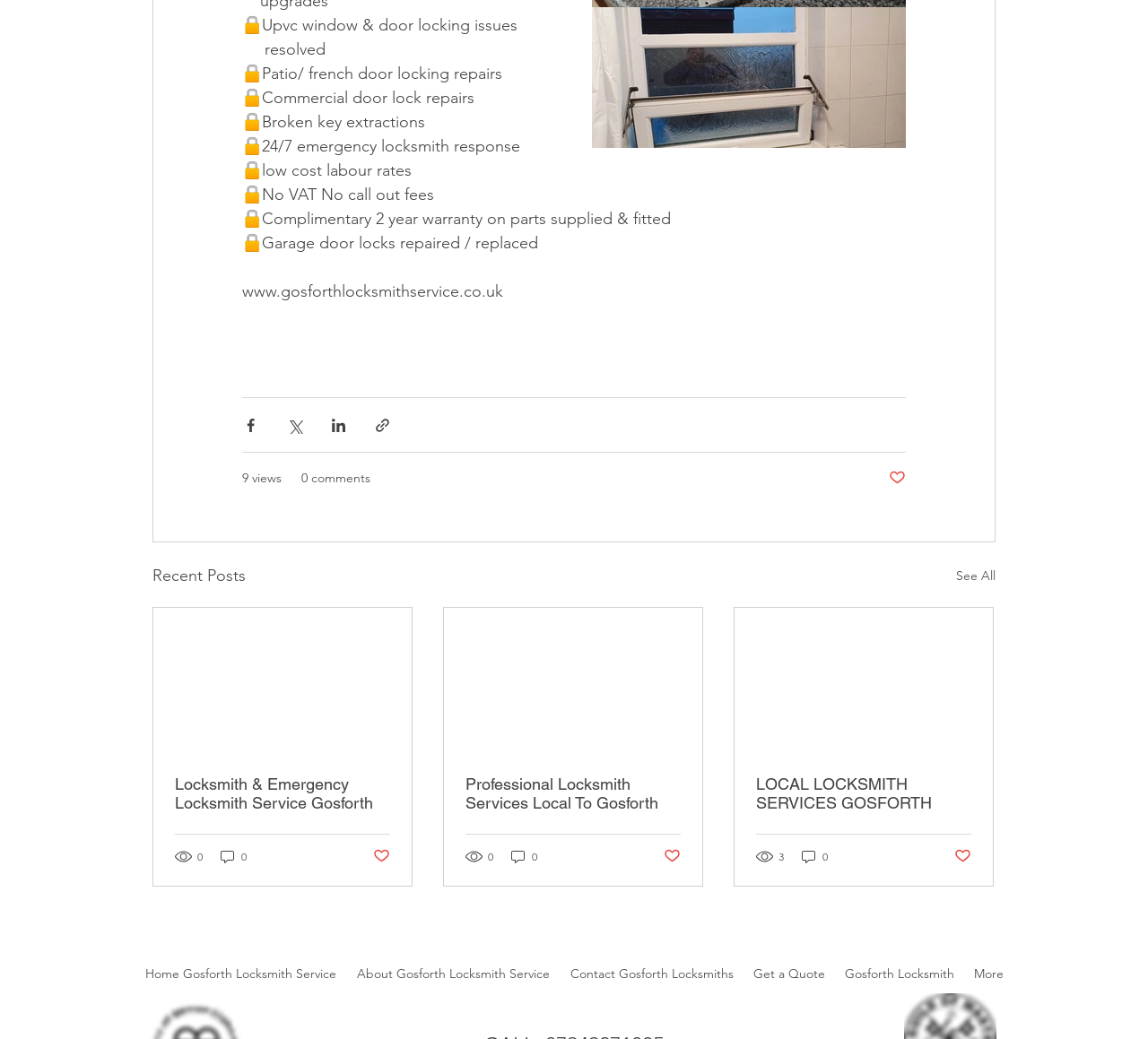What is the emergency response time of this locksmith service?
Please describe in detail the information shown in the image to answer the question.

I found the emergency response time of this locksmith service by looking at the StaticText element with the text '24/7 emergency locksmith response', which indicates that the locksmith service provides 24/7 emergency response.